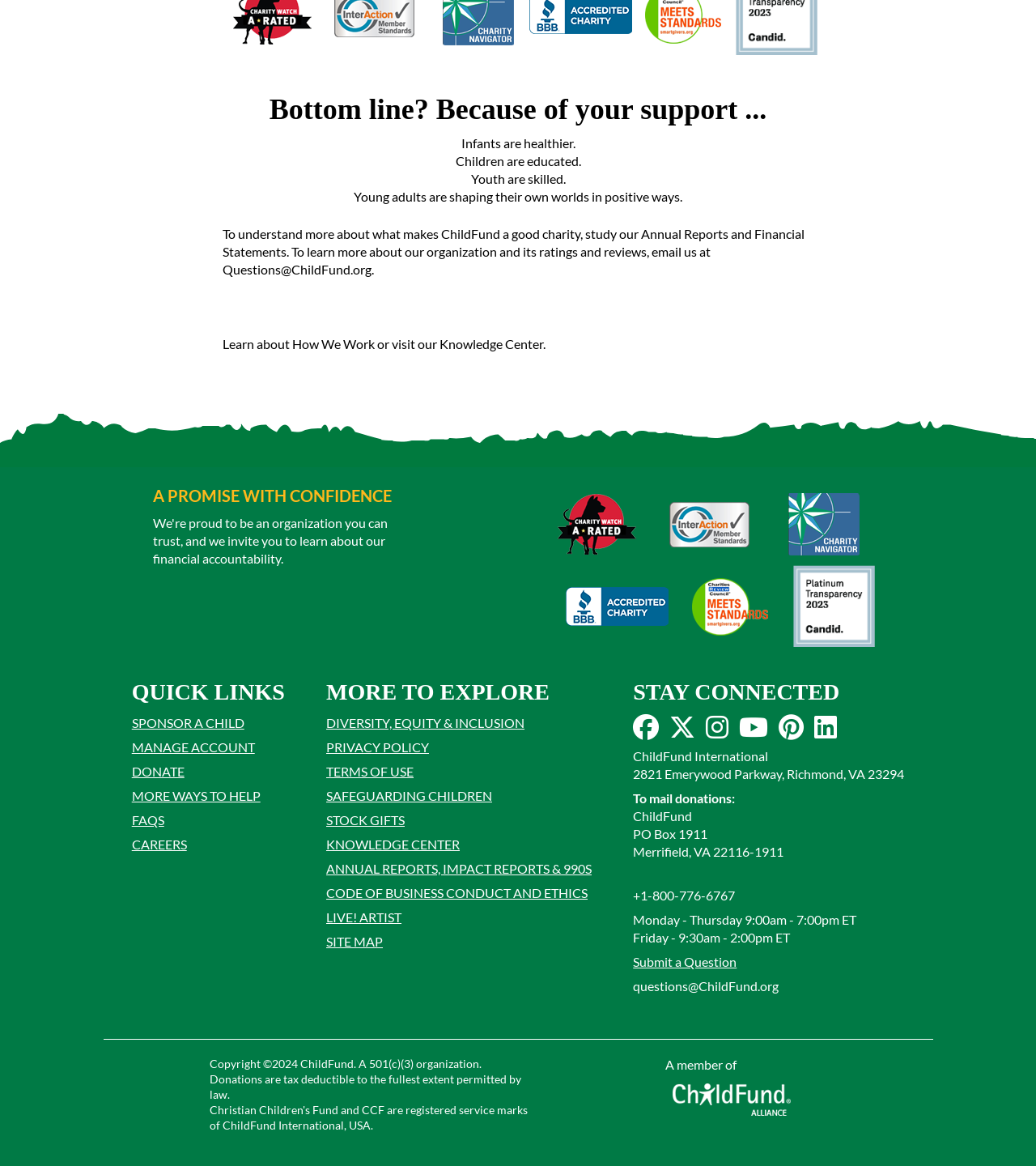Could you highlight the region that needs to be clicked to execute the instruction: "Submit a question"?

[0.611, 0.818, 0.711, 0.831]